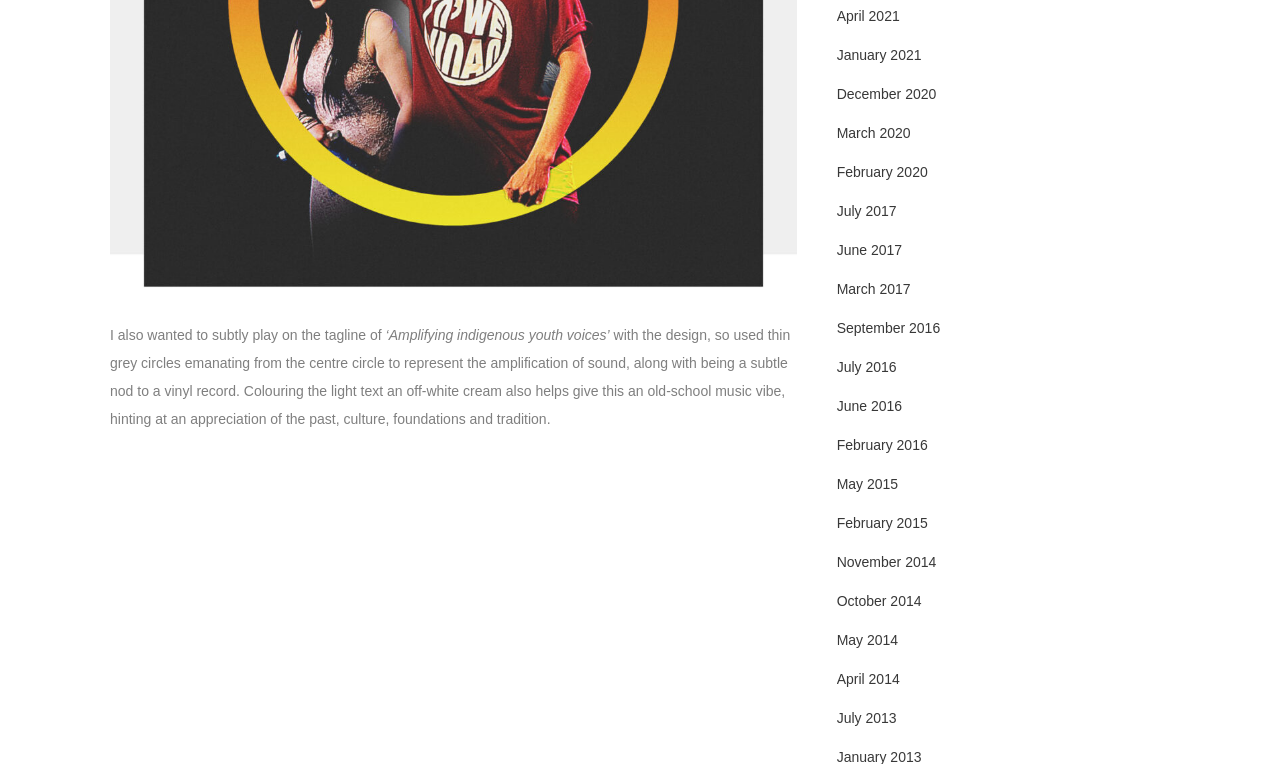By analyzing the image, answer the following question with a detailed response: What is the tone of the text?

The tone of the text is appreciative, as it mentions 'an appreciation of the past, culture, foundations and tradition', indicating a sense of respect and admiration for the subject matter.